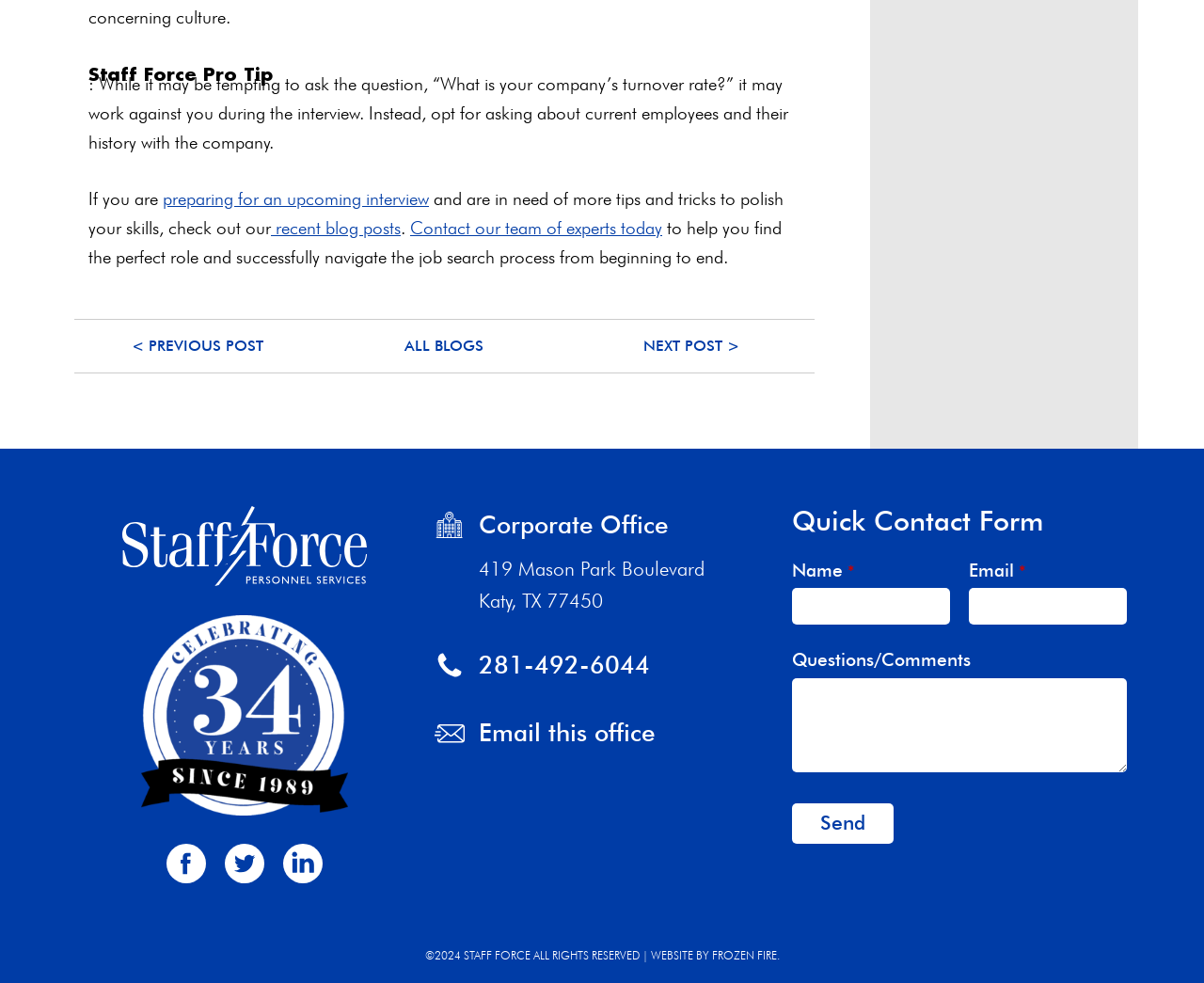How can you contact the Corporate Office?
Use the image to answer the question with a single word or phrase.

By phone, email, or mail